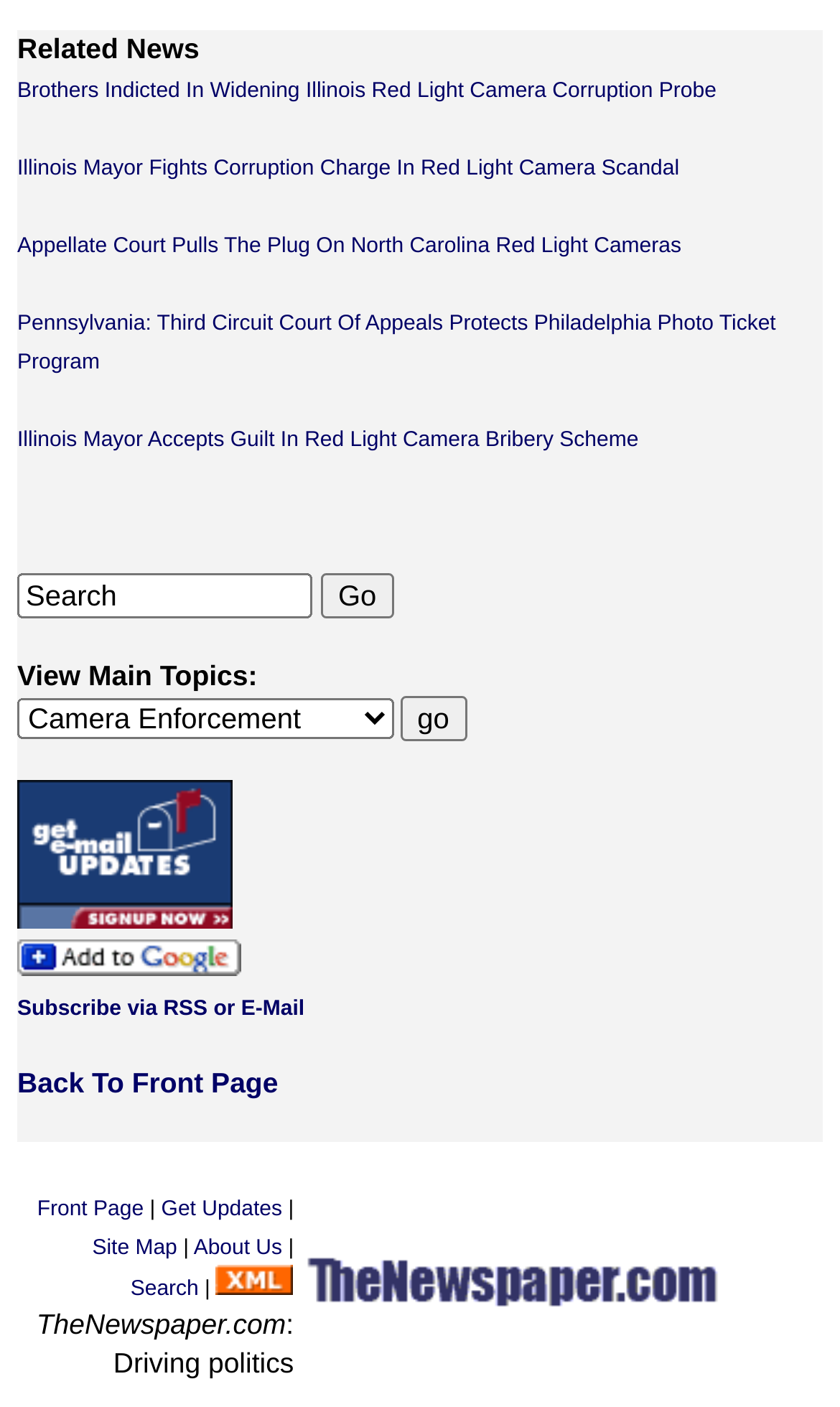Given the webpage screenshot and the description, determine the bounding box coordinates (top-left x, top-left y, bottom-right x, bottom-right y) that define the location of the UI element matching this description: Get Updates

[0.192, 0.851, 0.336, 0.868]